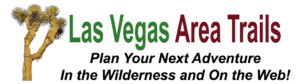What is the purpose of the banner?
Please analyze the image and answer the question with as much detail as possible.

The banner serves as a gateway for individuals looking to connect with nature and explore various hiking and running trails within the stunning natural surroundings of Las Vegas, and the phrase 'Plan Your Next Adventure' is an invitation to outdoor enthusiasts to discover and plan their adventures in the wilderness.